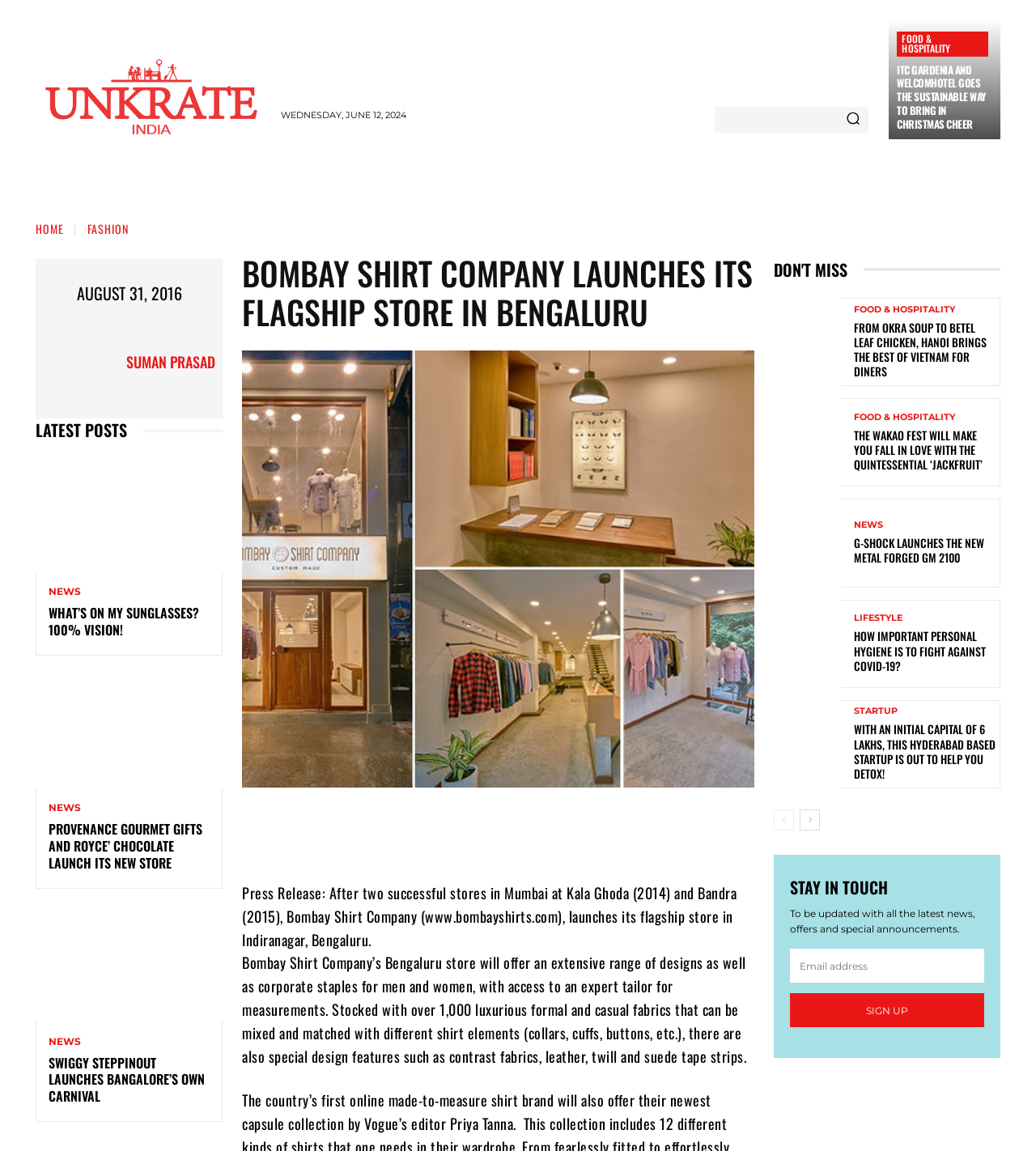Please identify the bounding box coordinates of the element I need to click to follow this instruction: "View recommended content".

None